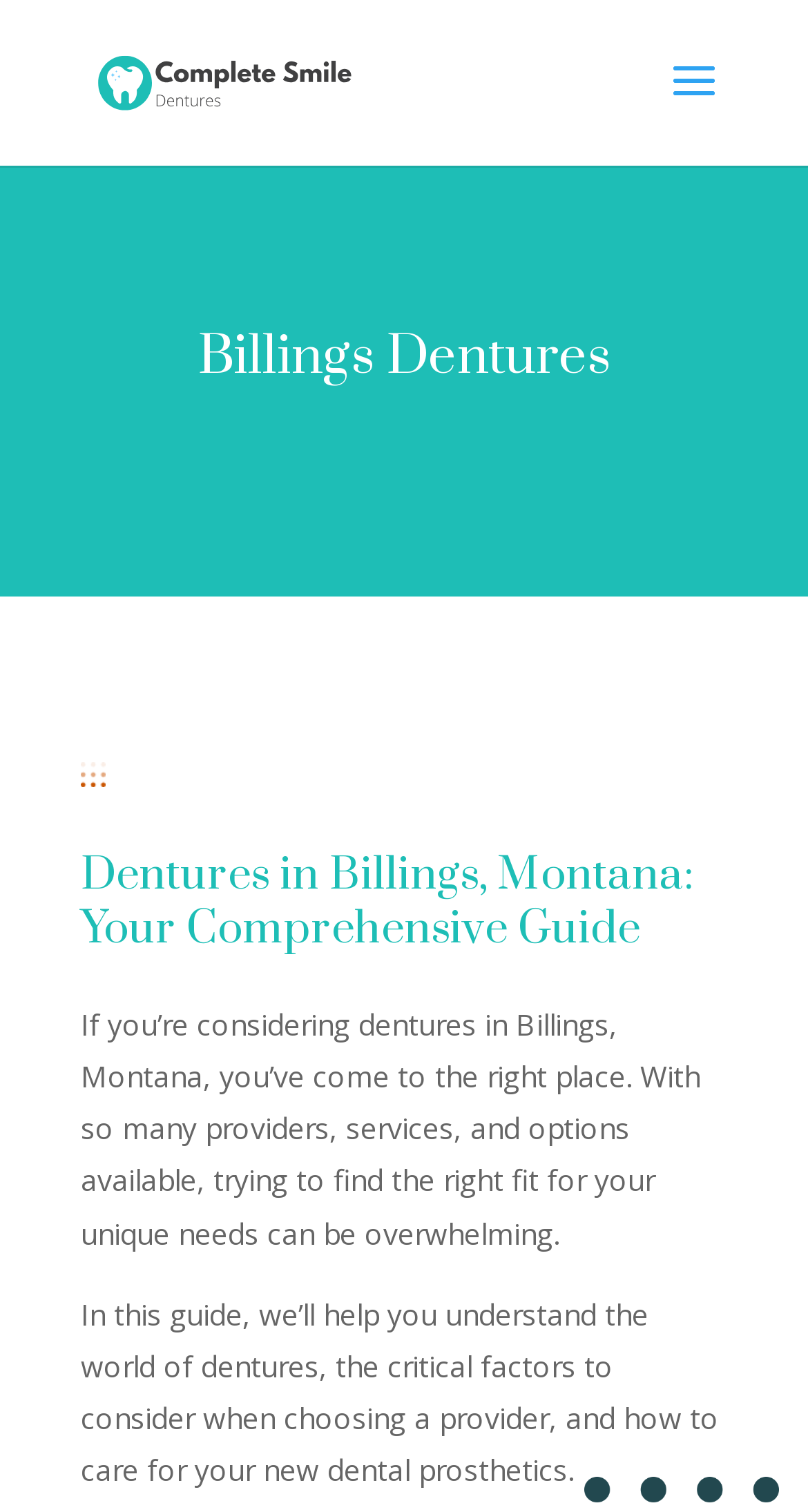Using the information in the image, give a comprehensive answer to the question: 
What is the tone of this webpage?

The static text on the webpage is written in a neutral and informative tone, providing guidance and information to users about dentures in Billings, Montana, without any promotional or persuasive language.